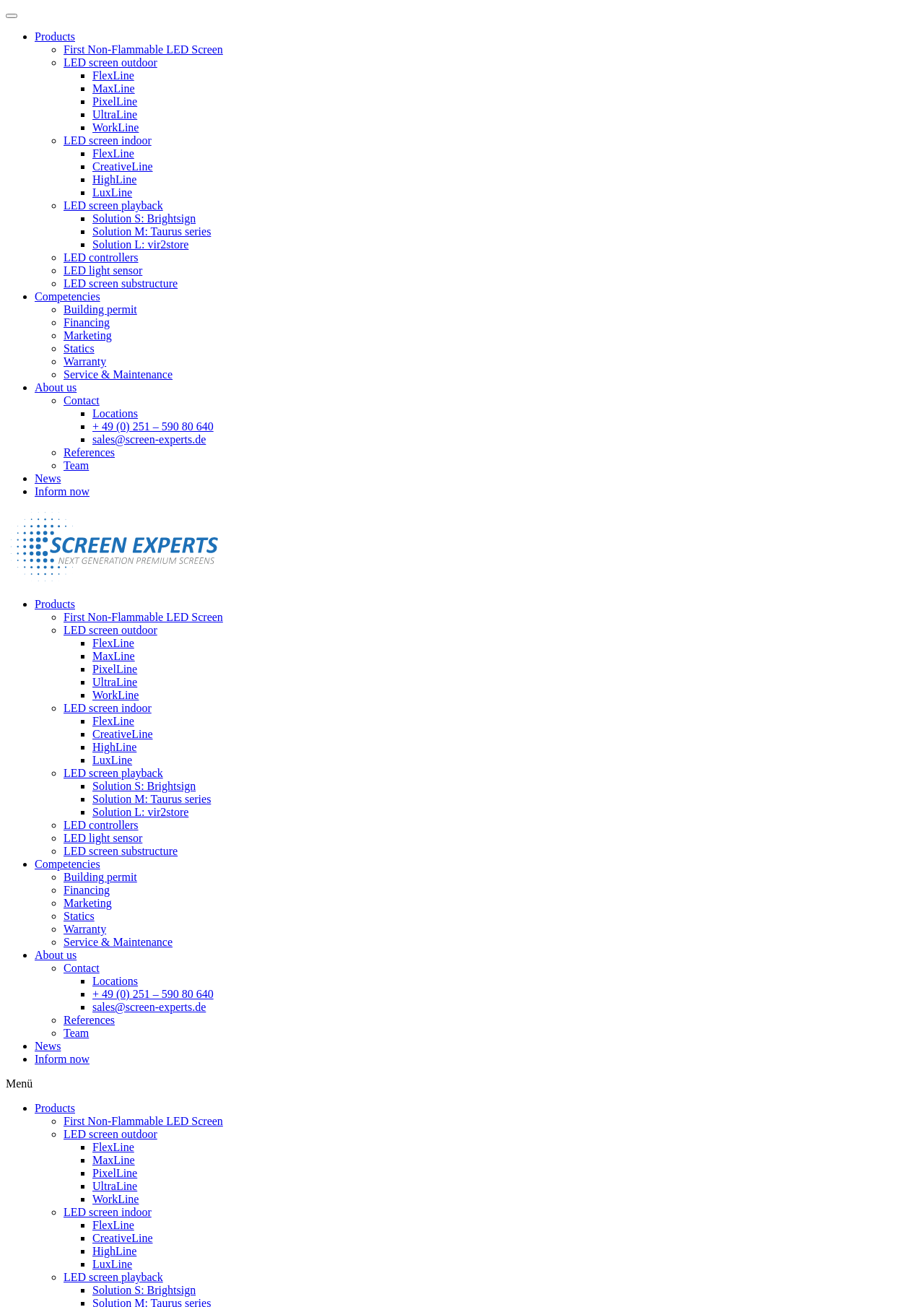Identify the bounding box coordinates for the element you need to click to achieve the following task: "View the 'LED screen outdoor' page". The coordinates must be four float values ranging from 0 to 1, formatted as [left, top, right, bottom].

[0.069, 0.043, 0.17, 0.052]